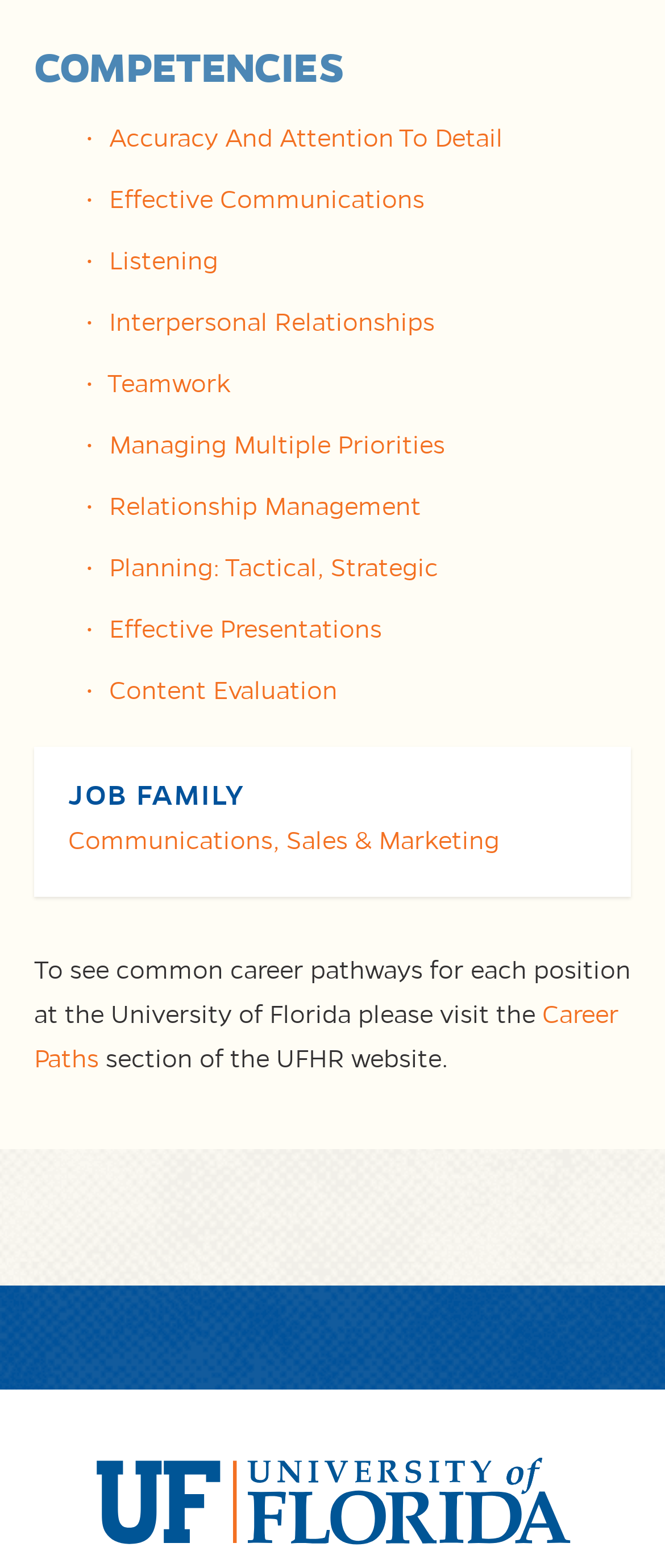Identify and provide the bounding box coordinates of the UI element described: "Communications, Sales & Marketing". The coordinates should be formatted as [left, top, right, bottom], with each number being a float between 0 and 1.

[0.103, 0.526, 0.751, 0.546]